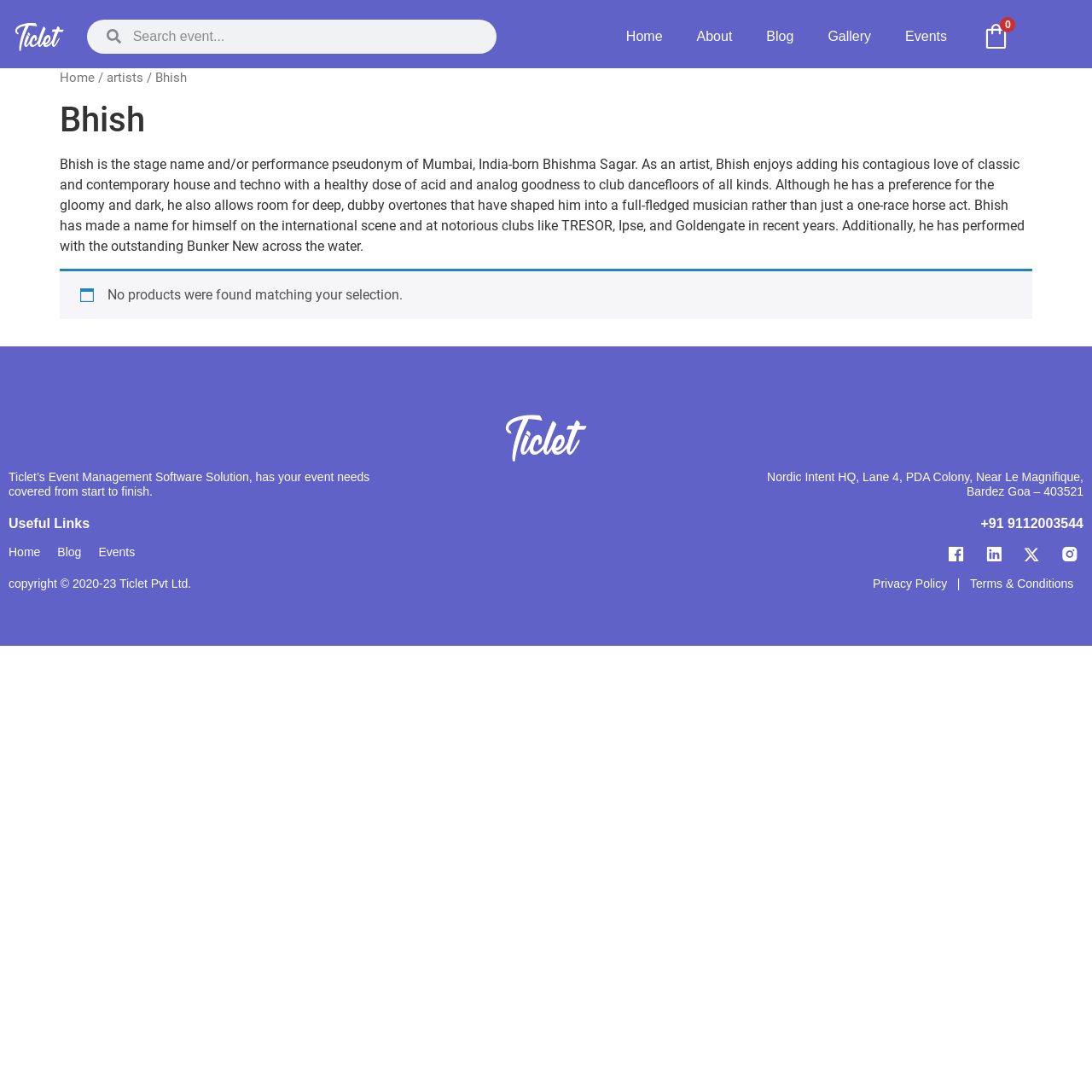Find the UI element described as: "parent_node: Search name="s" placeholder="Search event..."" and predict its bounding box coordinates. Ensure the coordinates are four float numbers between 0 and 1, [left, top, right, bottom].

[0.111, 0.018, 0.455, 0.049]